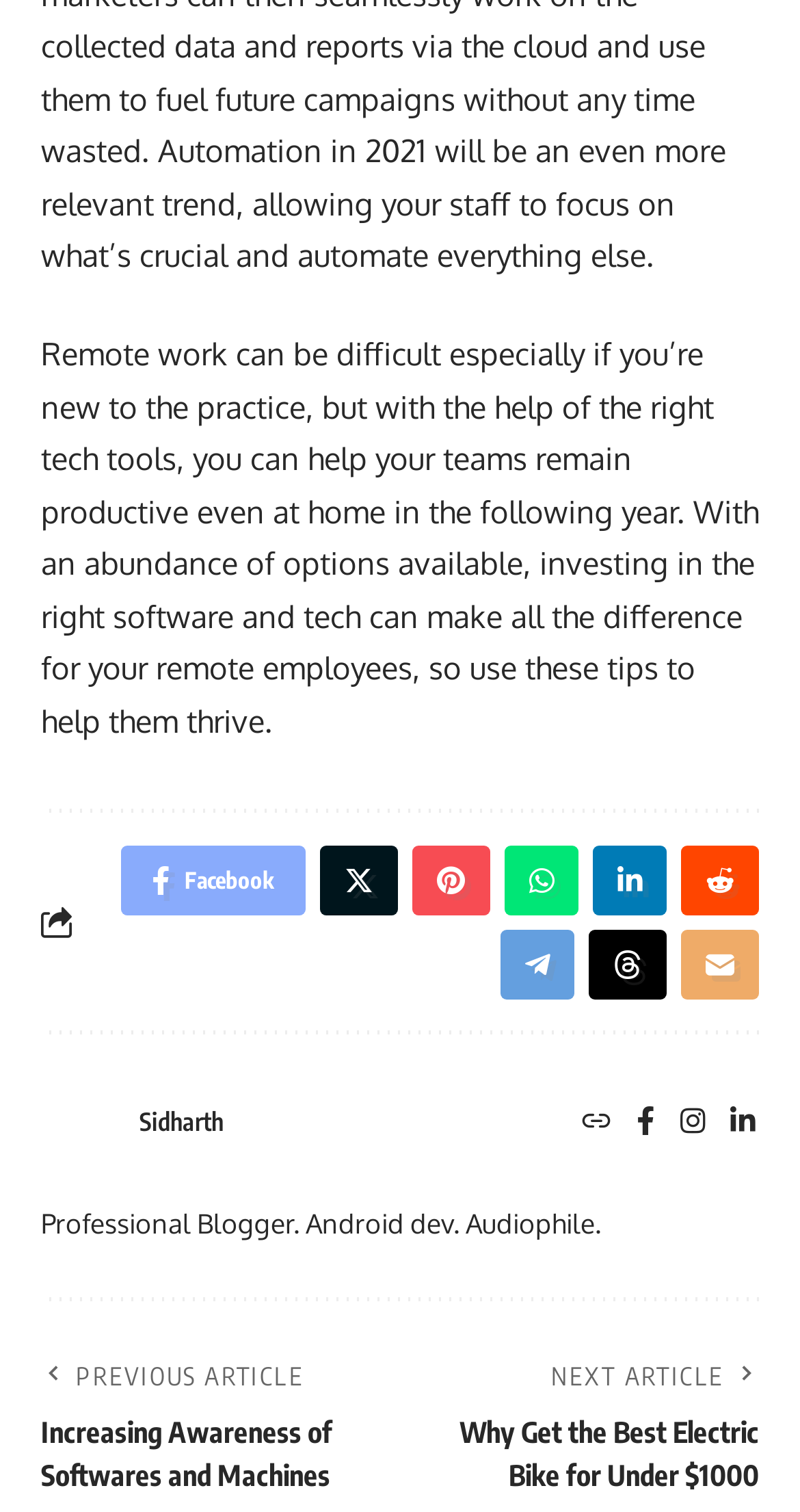Identify the bounding box coordinates of the clickable region to carry out the given instruction: "Share on Twitter".

[0.4, 0.56, 0.497, 0.606]